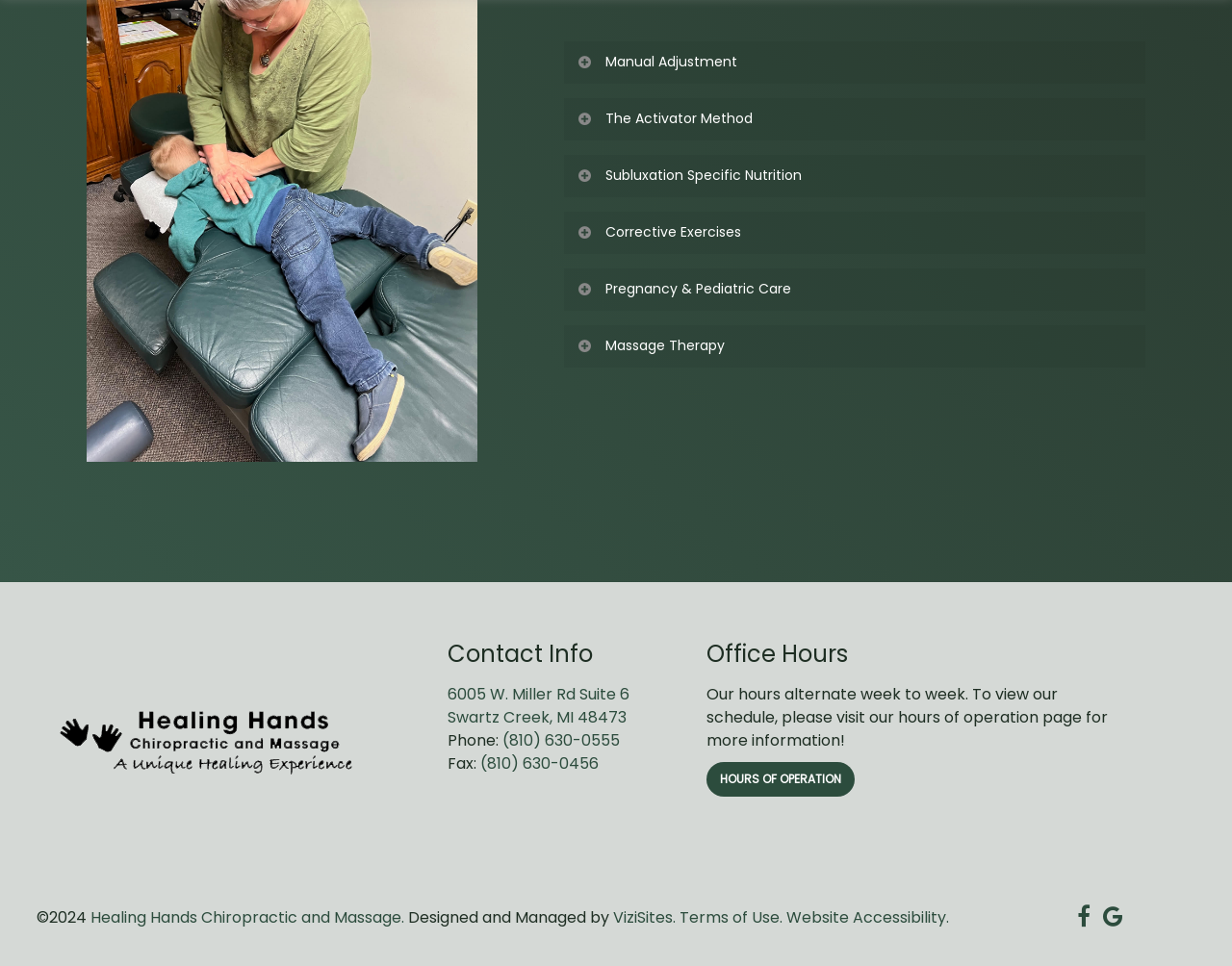Using the information shown in the image, answer the question with as much detail as possible: What is the activator method?

The activator method is a therapeutic approach that requires the use of a specific hand-held tool called the “activator.” It is a spring-loaded, mechanical instrument that aids in chiropractic adjustment by delivering a rapid, low-force impulse with extreme precision, accomplishing many of the same benefits as a manual adjustment by improving the body’s alignment and helping with overall body function.